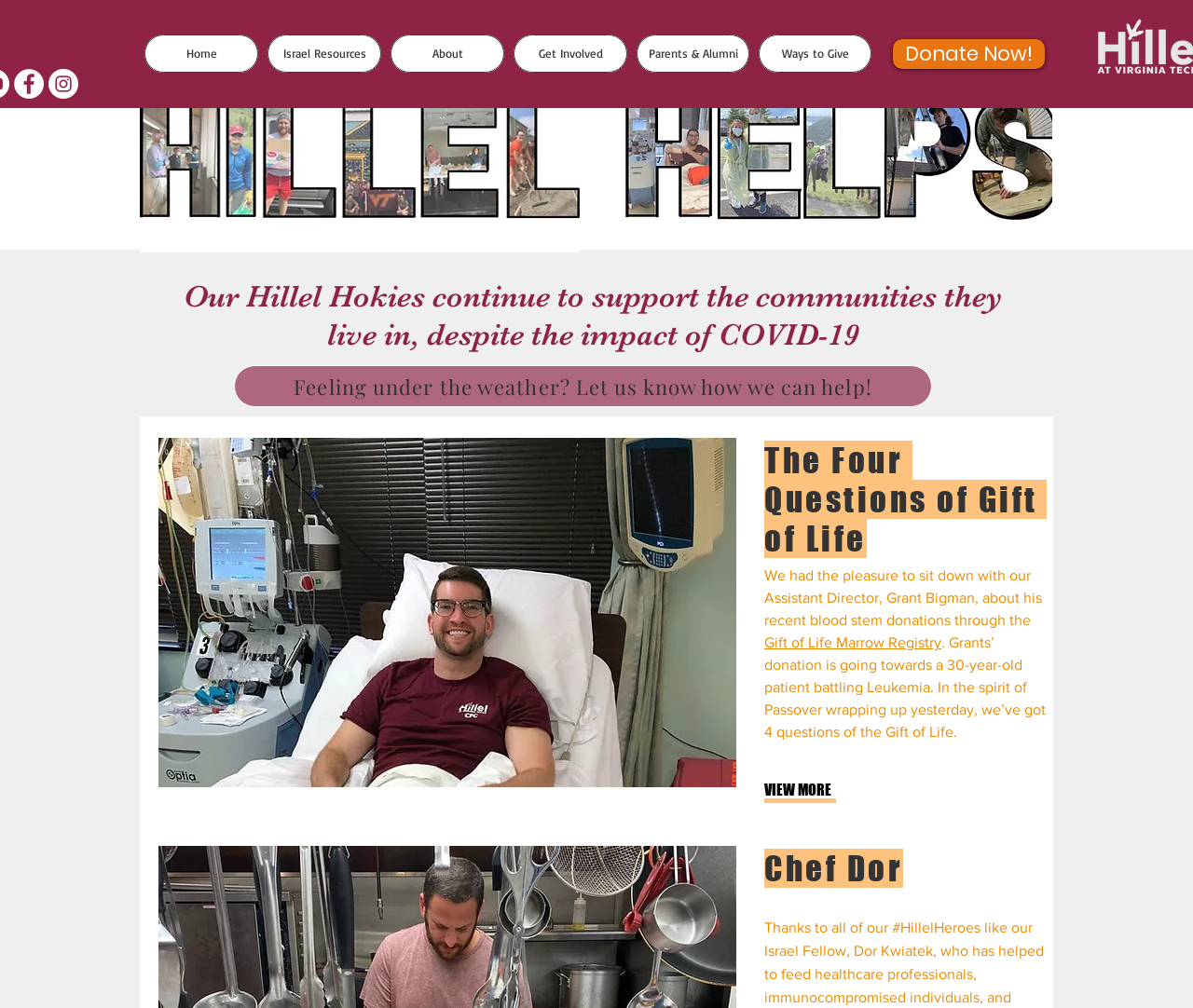Provide a short answer to the following question with just one word or phrase: How many navigation links are on the top of the webpage?

6